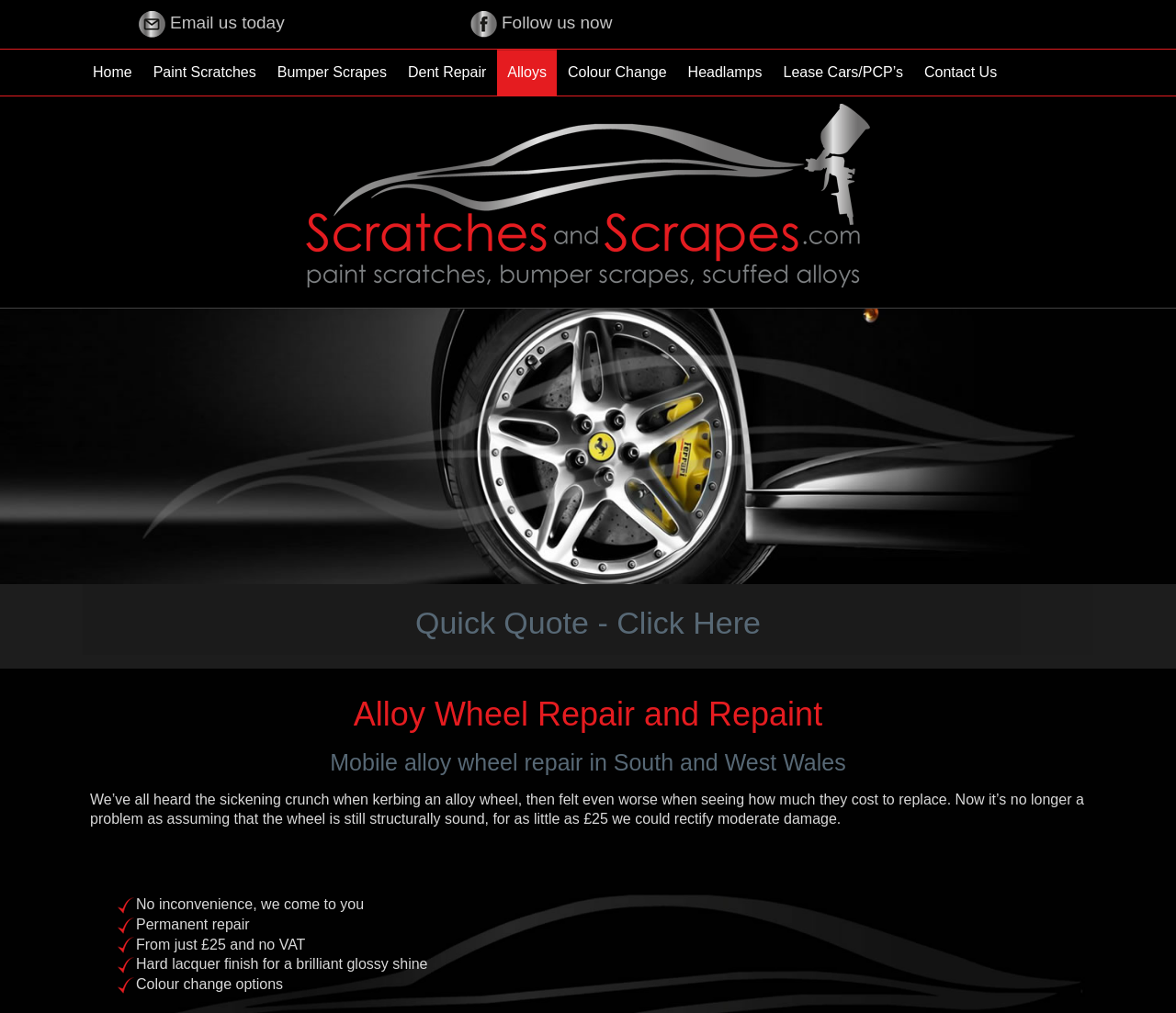What is the benefit of using this company's service?
Using the details shown in the screenshot, provide a comprehensive answer to the question.

One of the benefits of using this company's service is that it provides no inconvenience to the customer, as indicated by the sentence 'No inconvenience, we come to you'.